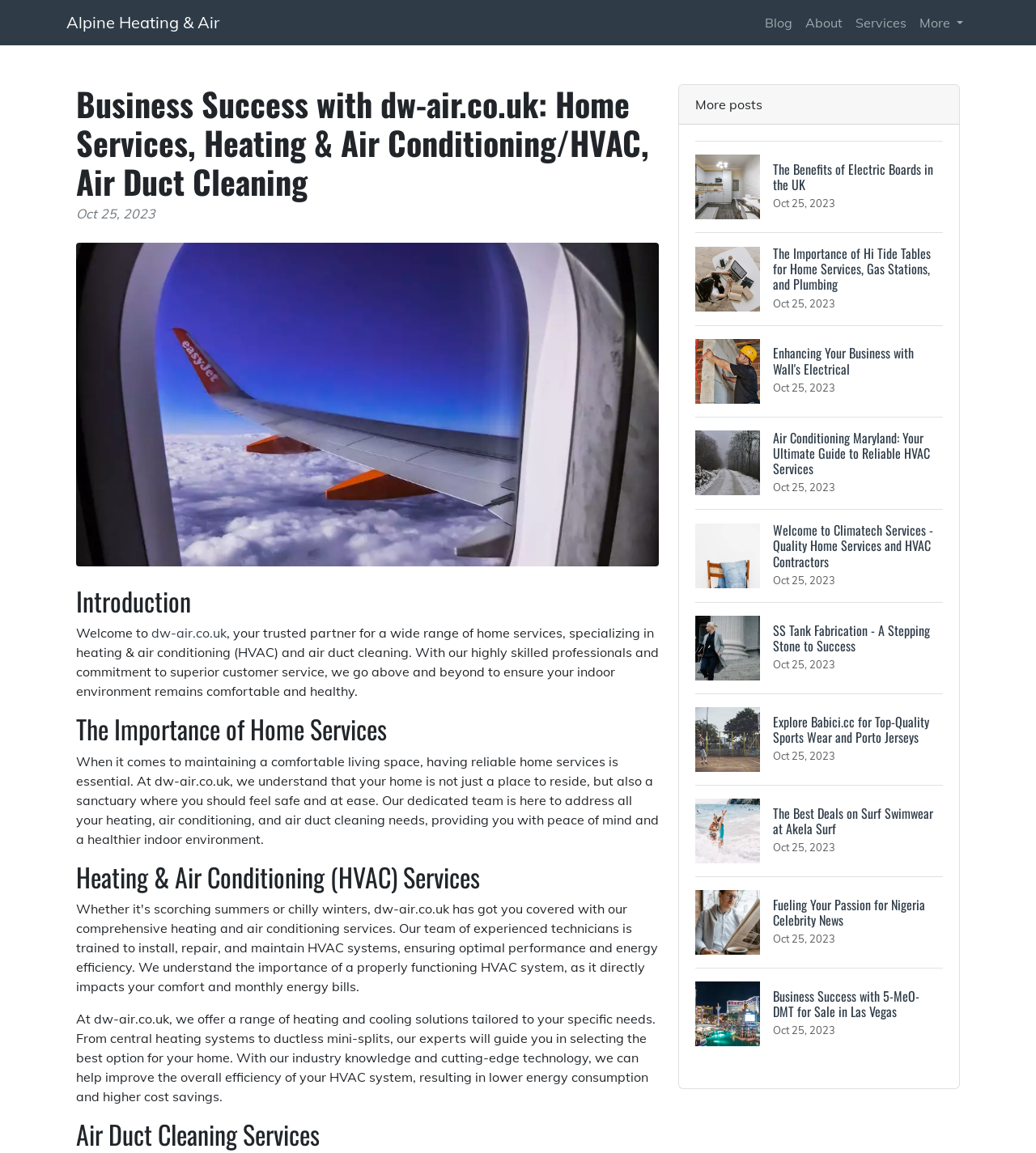Please answer the following question as detailed as possible based on the image: 
What is the main service offered by dw-air.co.uk?

Based on the webpage content, dw-air.co.uk offers a range of home services, with a focus on heating and air conditioning (HVAC) systems and air duct cleaning services.